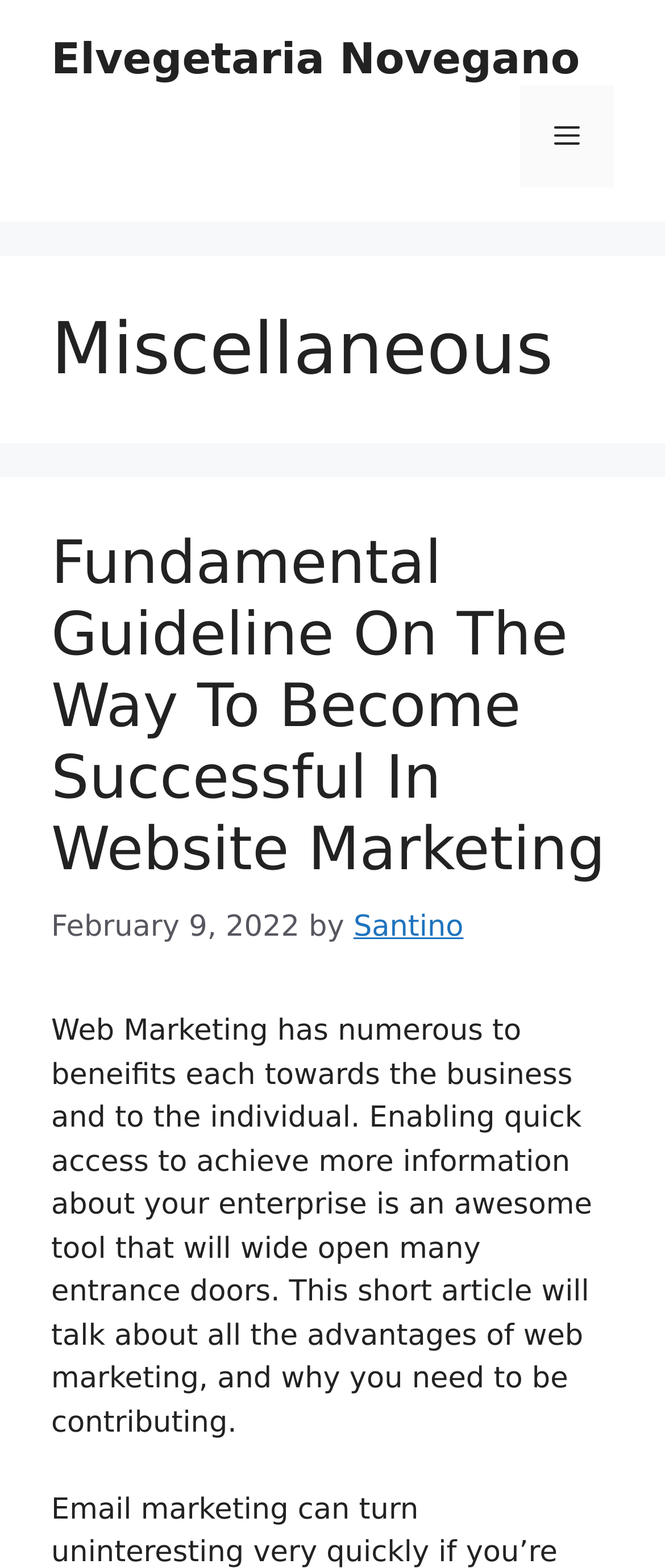Reply to the question below using a single word or brief phrase:
What is the purpose of web marketing?

To open many doors